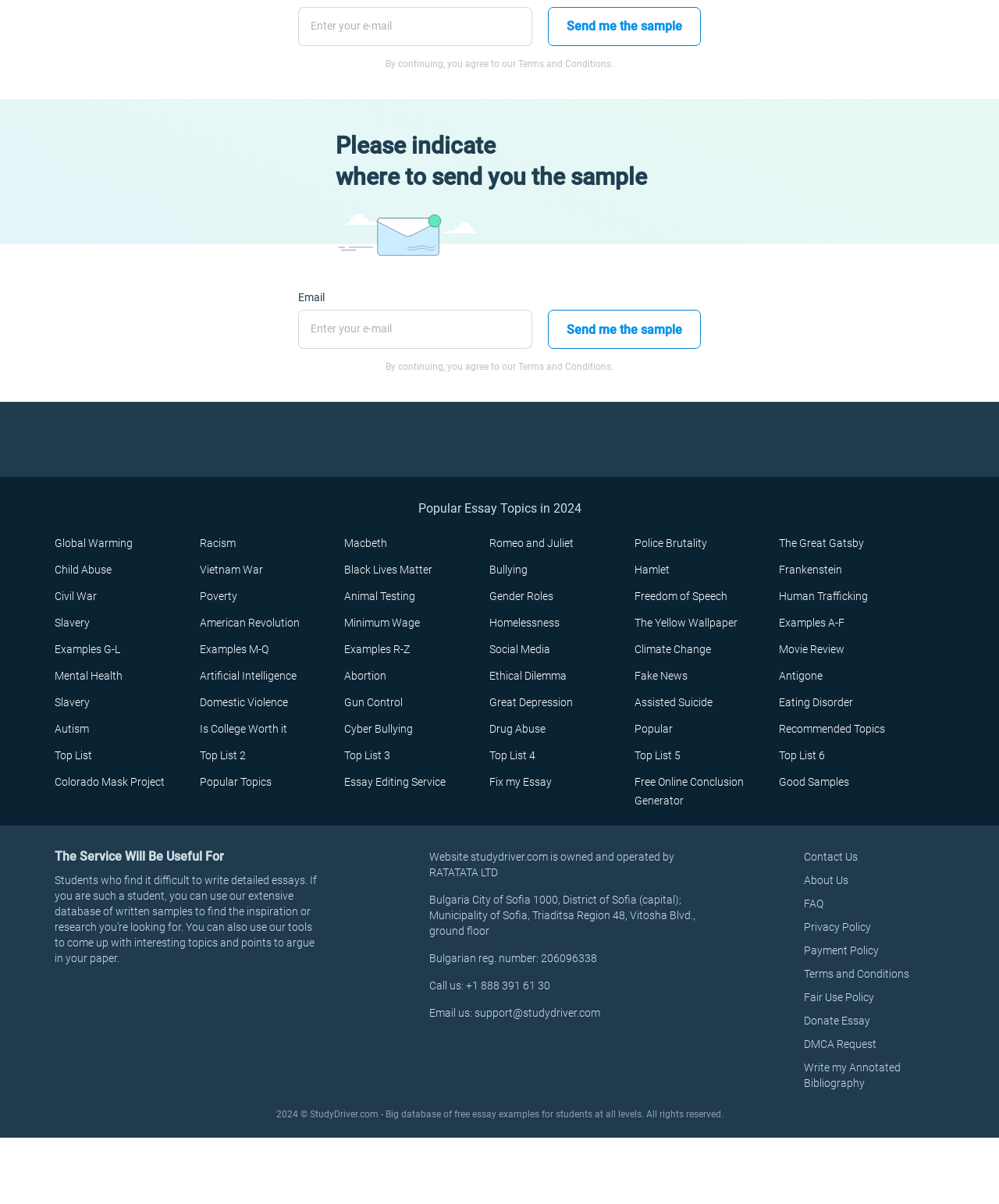Please locate the bounding box coordinates of the element that should be clicked to complete the given instruction: "Get exclusive ELA teaching ideas and free resources".

None